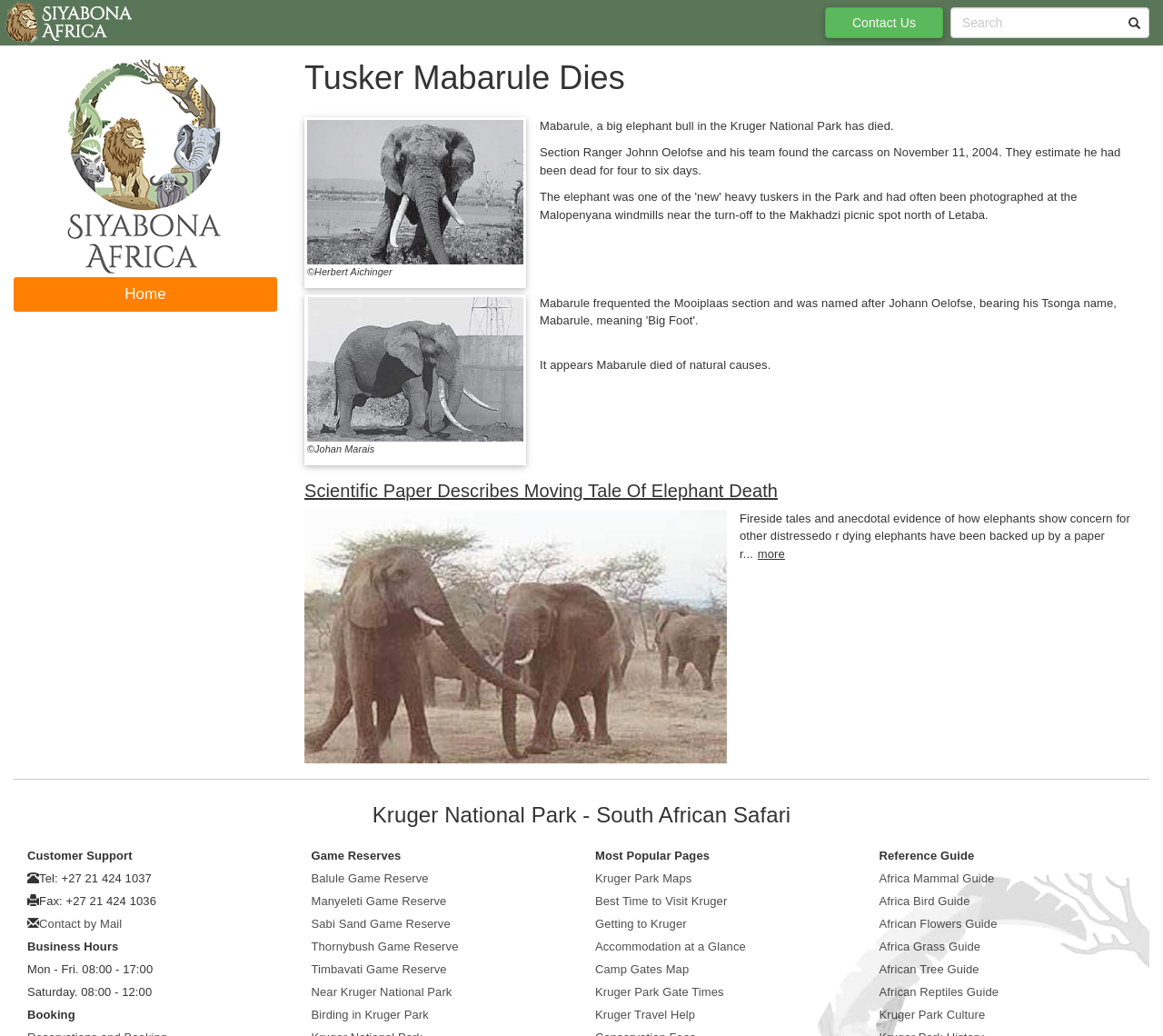Determine the bounding box coordinates of the section I need to click to execute the following instruction: "go to home page". Provide the coordinates as four float numbers between 0 and 1, i.e., [left, top, right, bottom].

[0.012, 0.268, 0.238, 0.3]